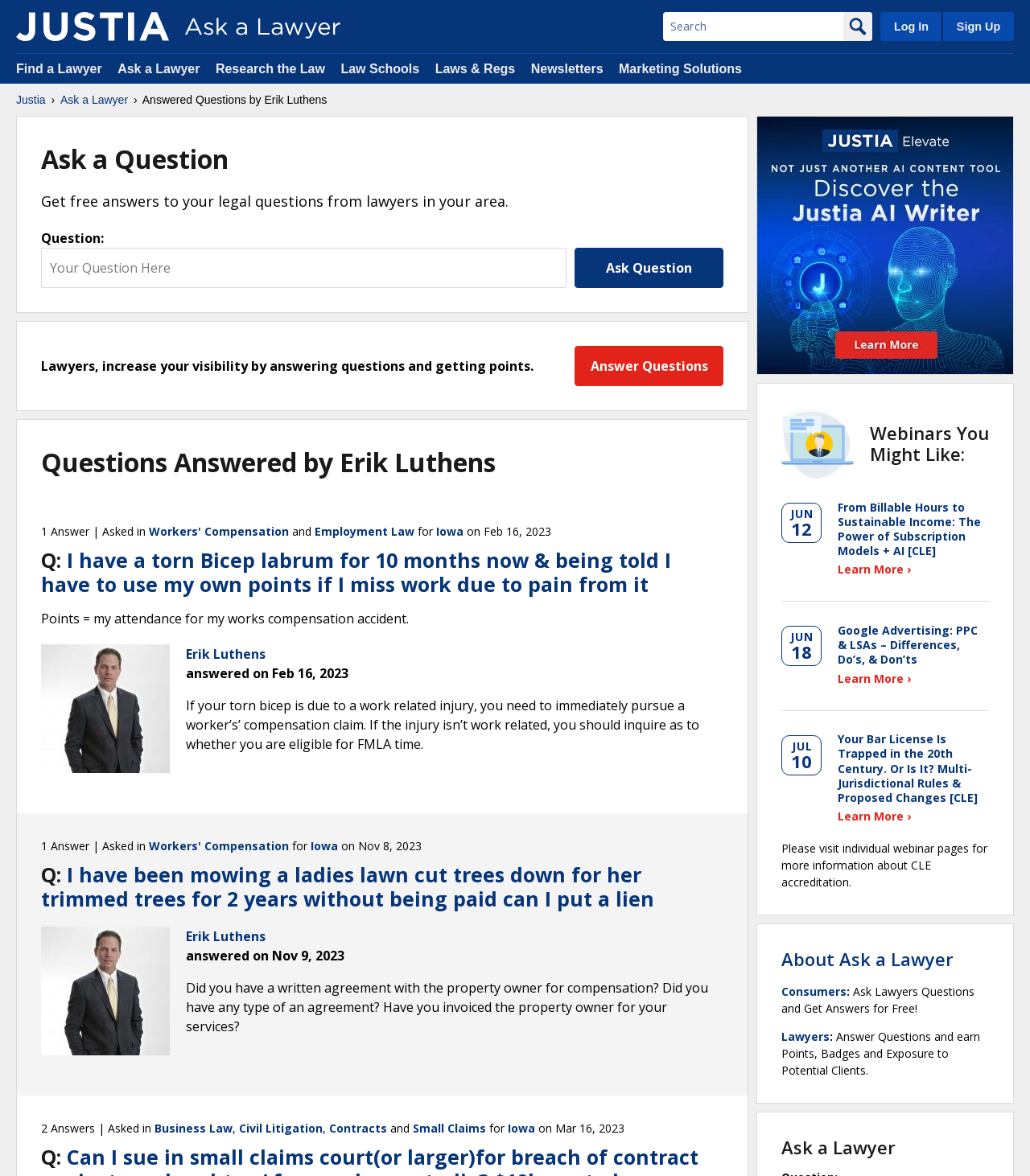Locate the bounding box coordinates of the area you need to click to fulfill this instruction: 'View webinars'. The coordinates must be in the form of four float numbers ranging from 0 to 1: [left, top, right, bottom].

[0.759, 0.347, 0.829, 0.407]